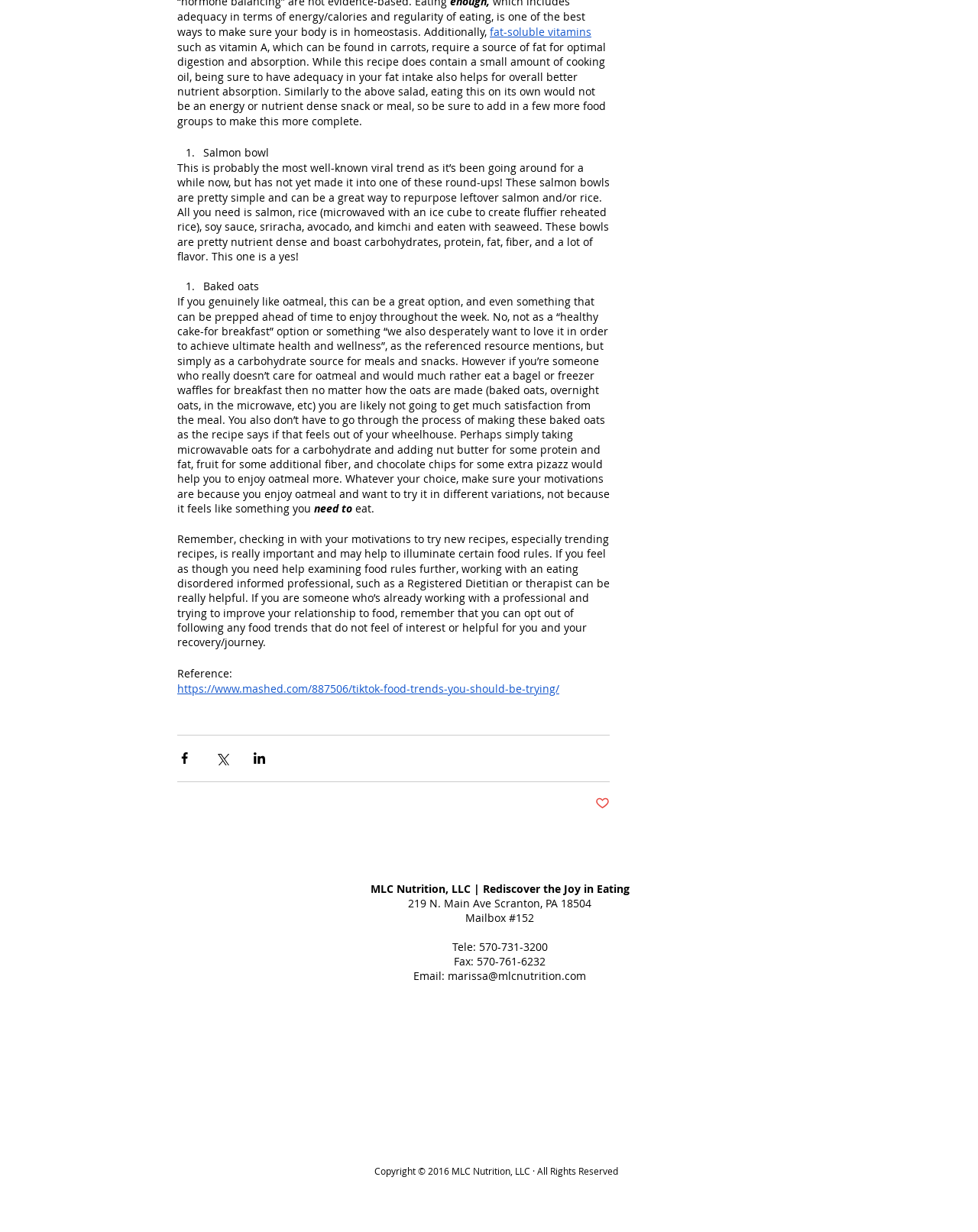Answer succinctly with a single word or phrase:
What is the purpose of adding fat to the recipe?

Optimal digestion and absorption